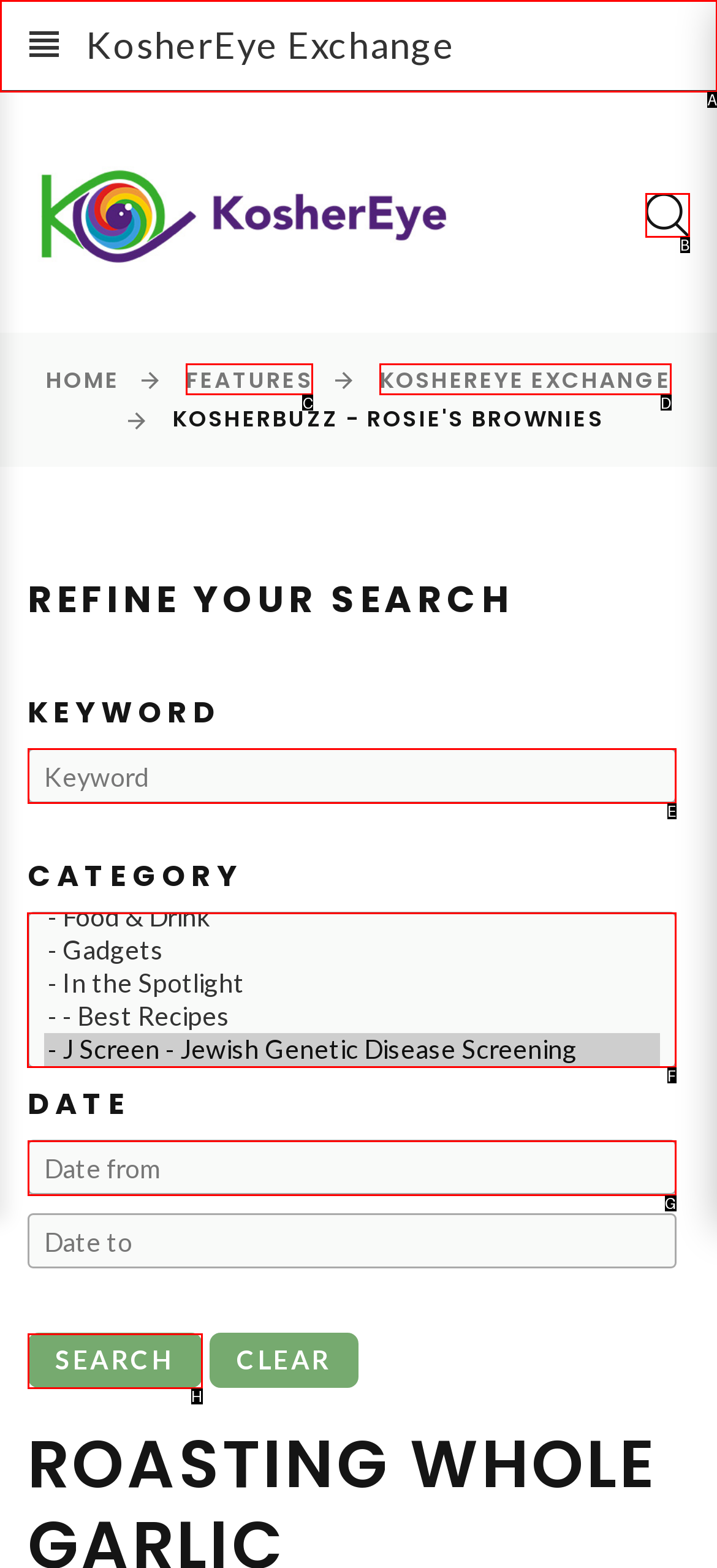Select the letter associated with the UI element you need to click to perform the following action: Select a category
Reply with the correct letter from the options provided.

F